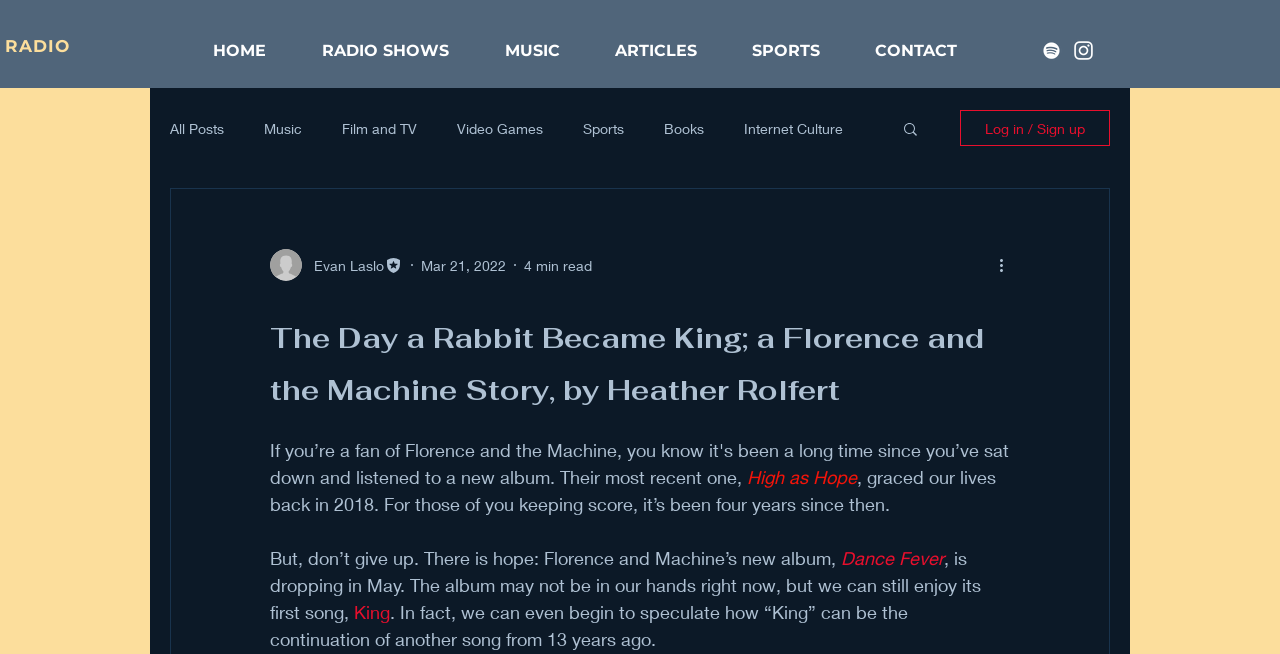What is the category of the article?
Using the image, answer in one word or phrase.

Music